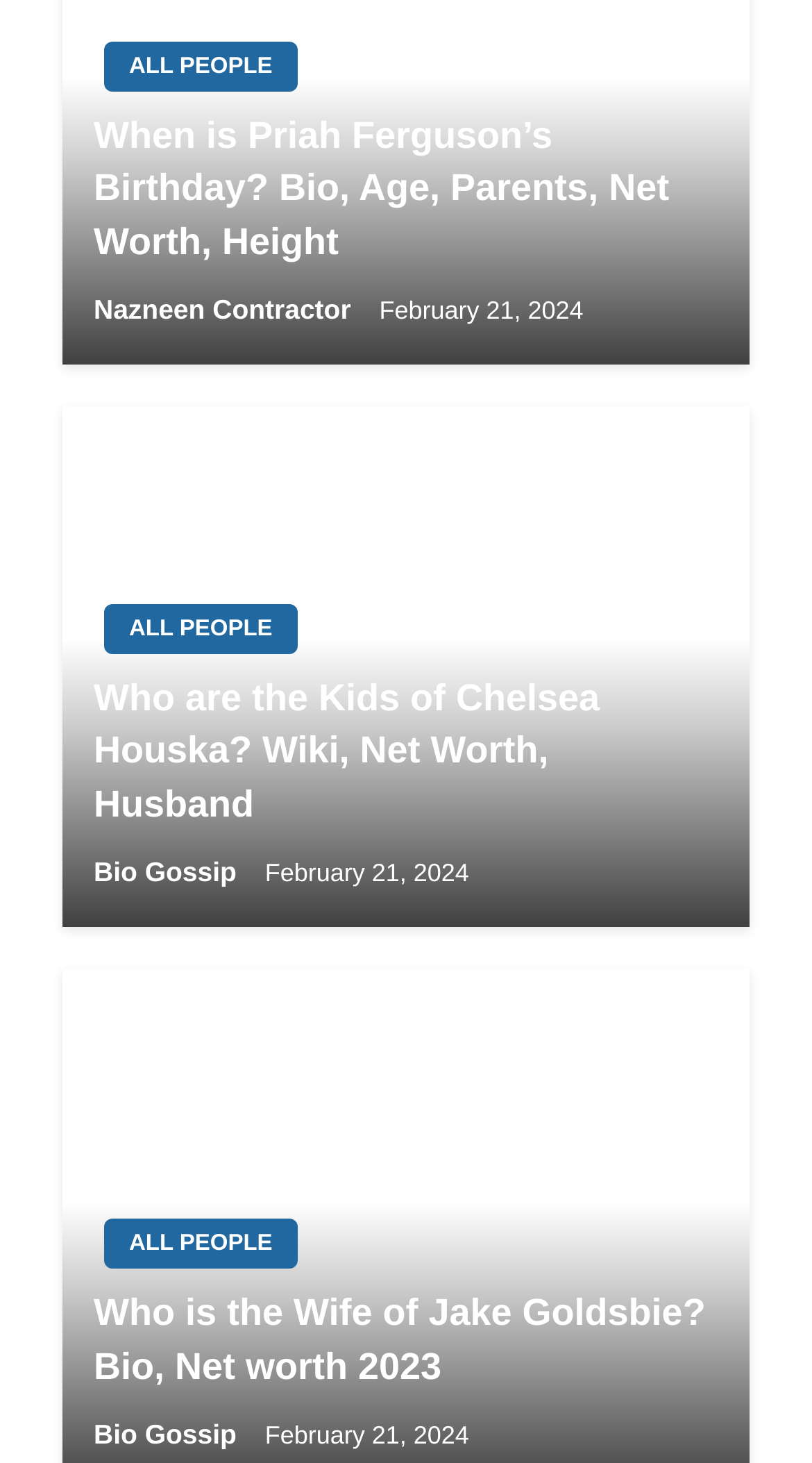Locate the bounding box coordinates of the element that needs to be clicked to carry out the instruction: "Read Chelsea Houska's article". The coordinates should be given as four float numbers ranging from 0 to 1, i.e., [left, top, right, bottom].

[0.077, 0.277, 0.923, 0.633]